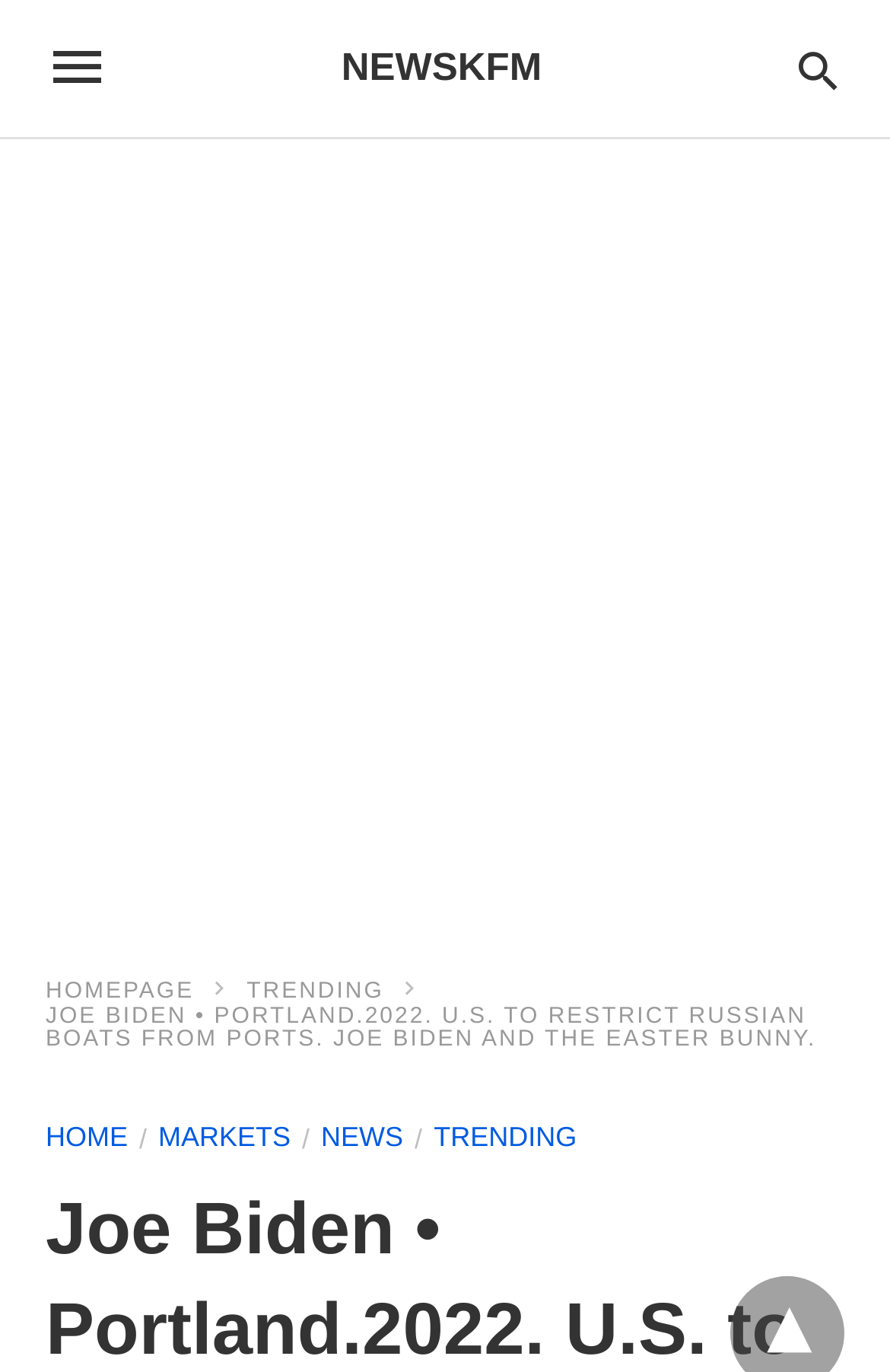Provide a short, one-word or phrase answer to the question below:
What is the main topic of this webpage?

Joe Biden